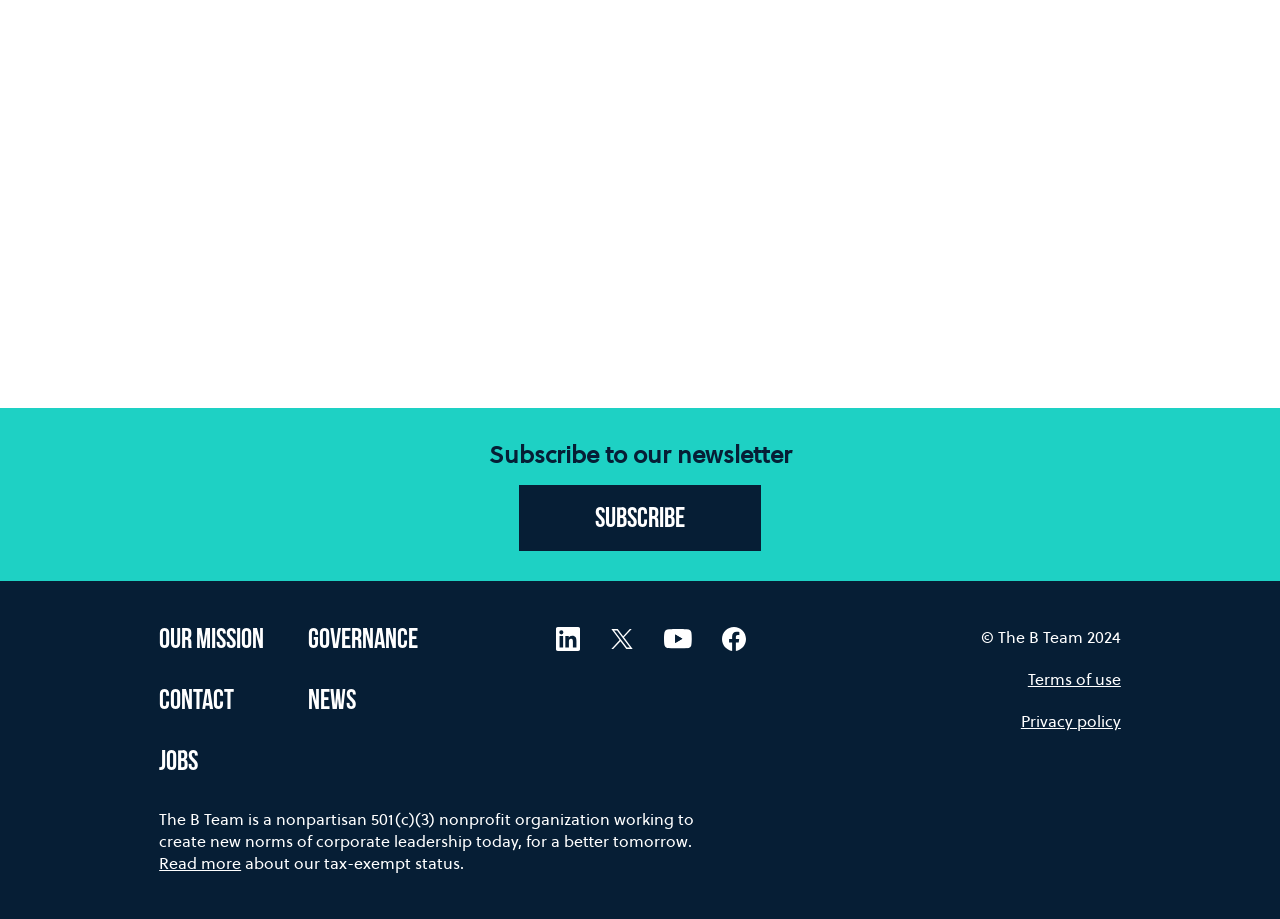Analyze the image and deliver a detailed answer to the question: How many social media links are available?

The social media links can be found at the bottom of the webpage, and there are four links: LinkedIn, X, YouTube, and Facebook.